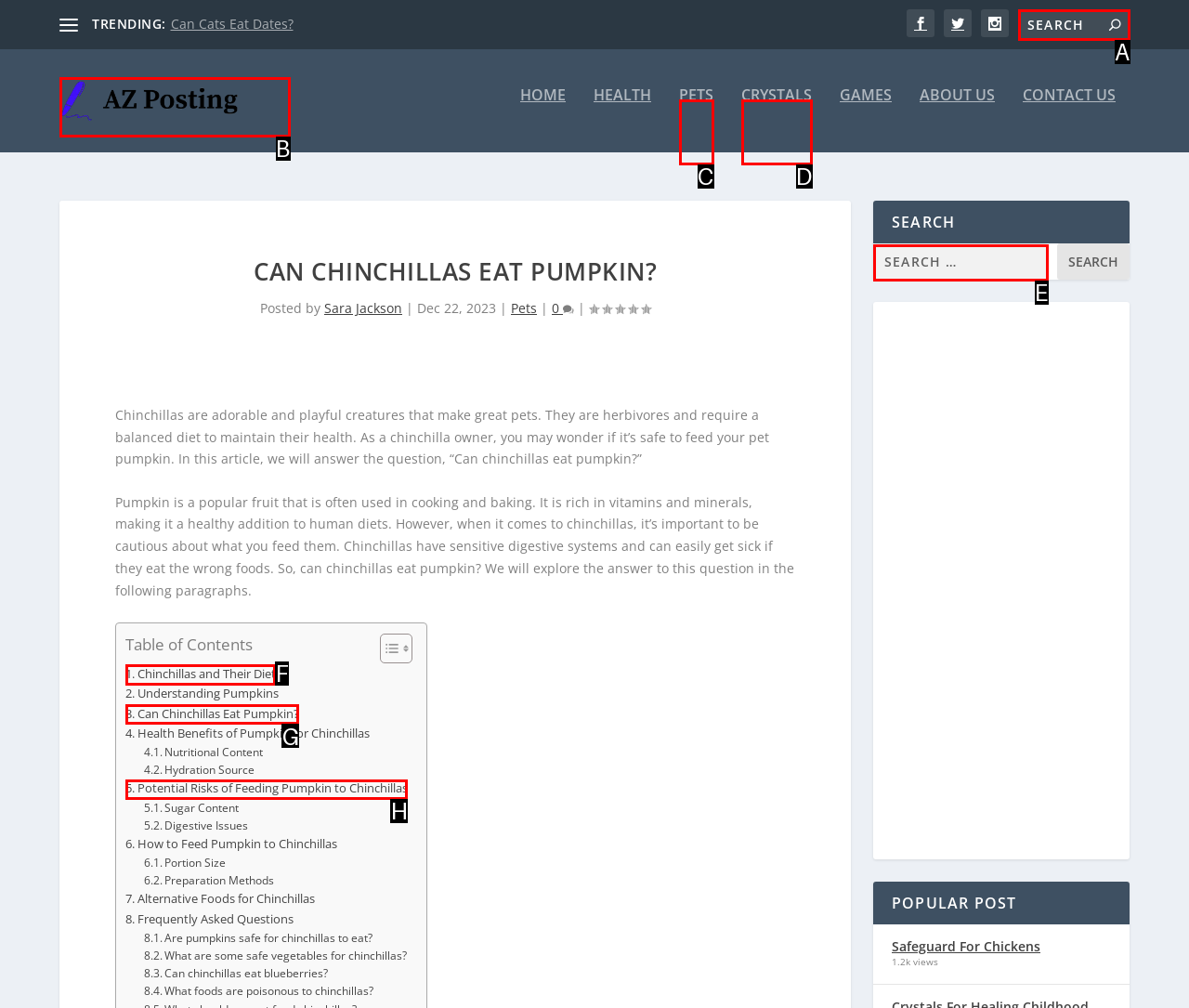Choose the HTML element that best fits the given description: parent_node: HOME. Answer by stating the letter of the option.

B